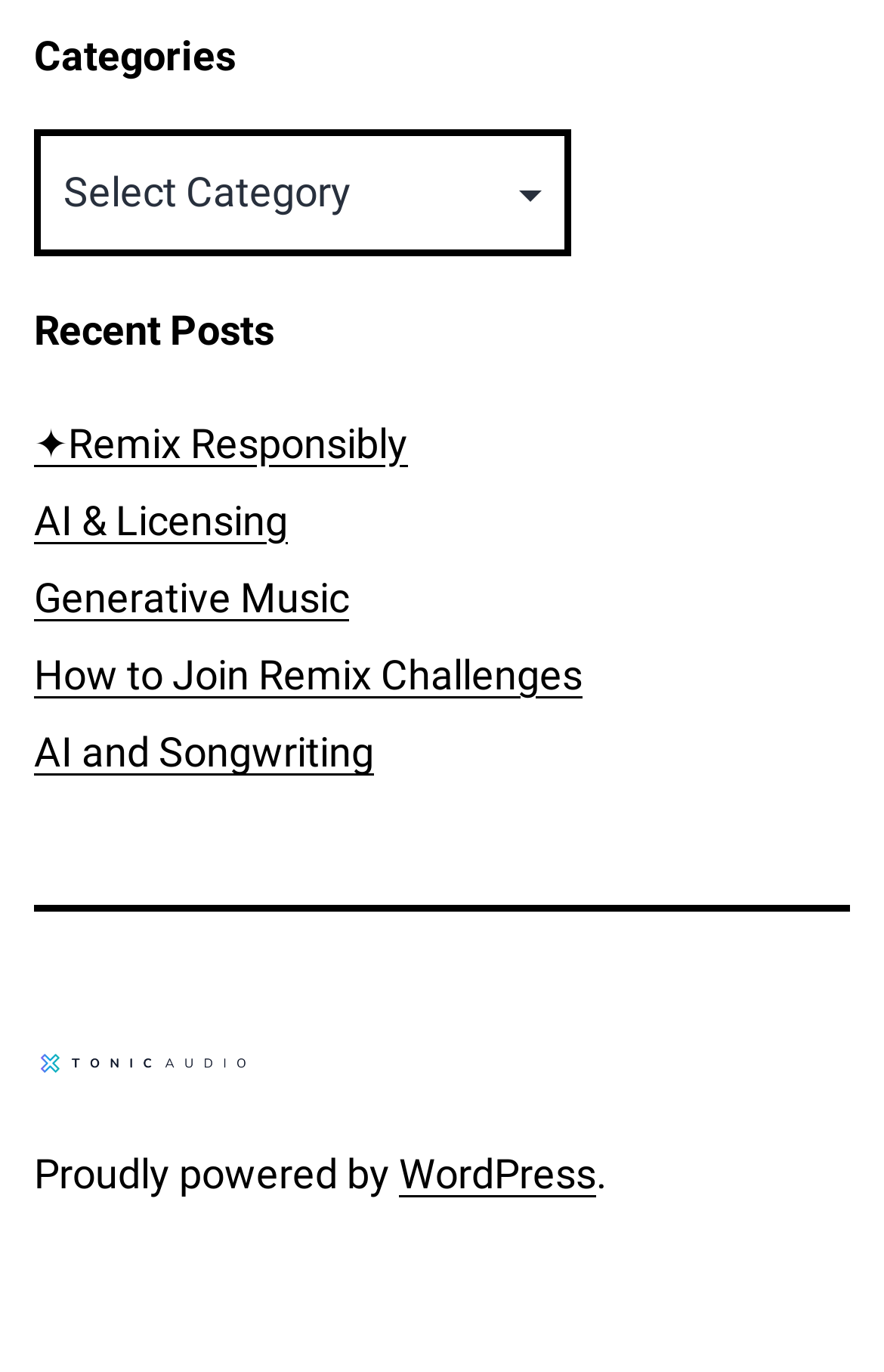Based on the image, give a detailed response to the question: How many recent posts are listed?

I counted the number of link elements underneath the navigation element with the label 'Recent Posts' and found five links, which suggests that there are five recent posts listed.